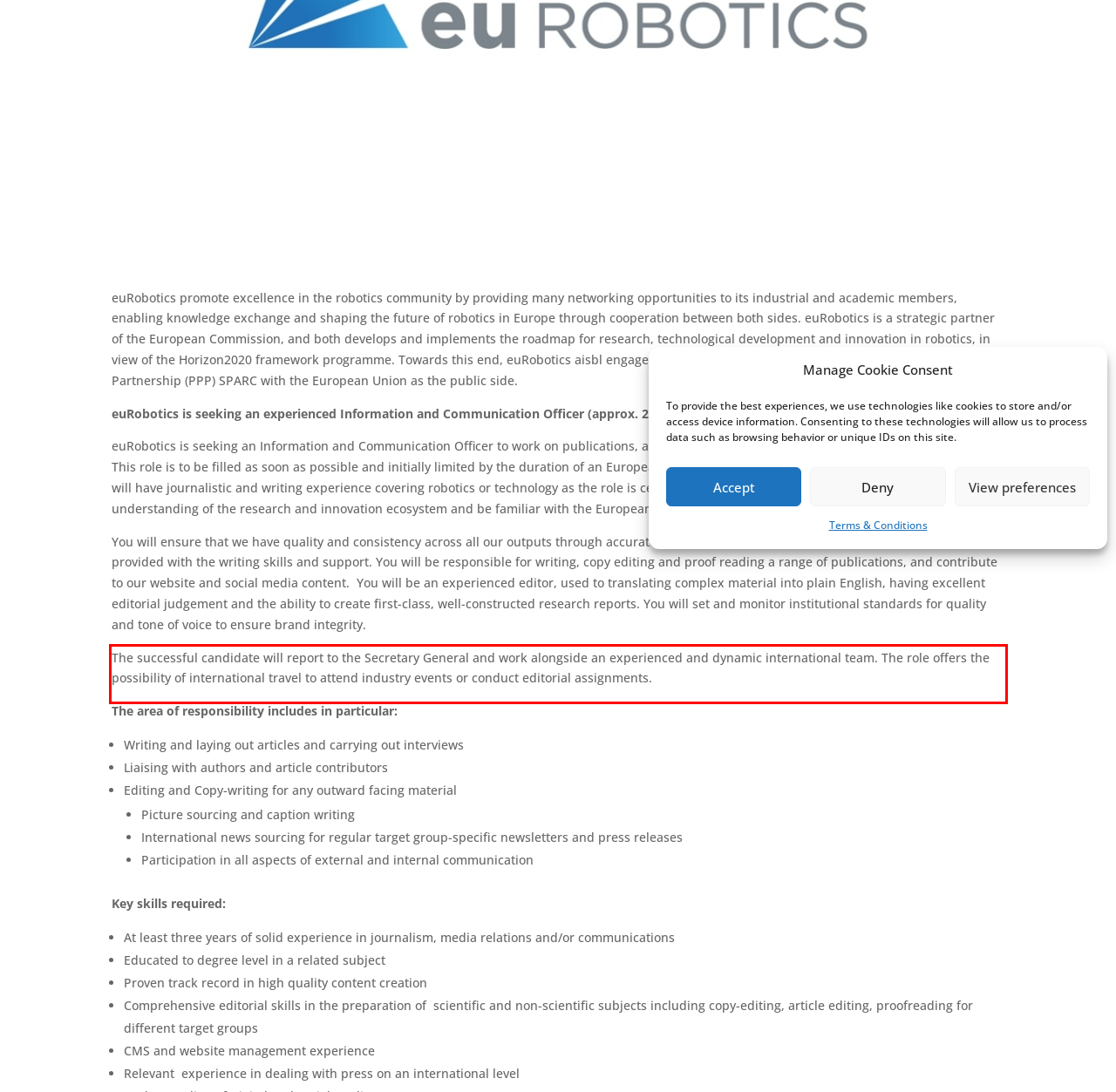Please extract the text content within the red bounding box on the webpage screenshot using OCR.

The successful candidate will report to the Secretary General and work alongside an experienced and dynamic international team. The role offers the possibility of international travel to attend industry events or conduct editorial assignments.